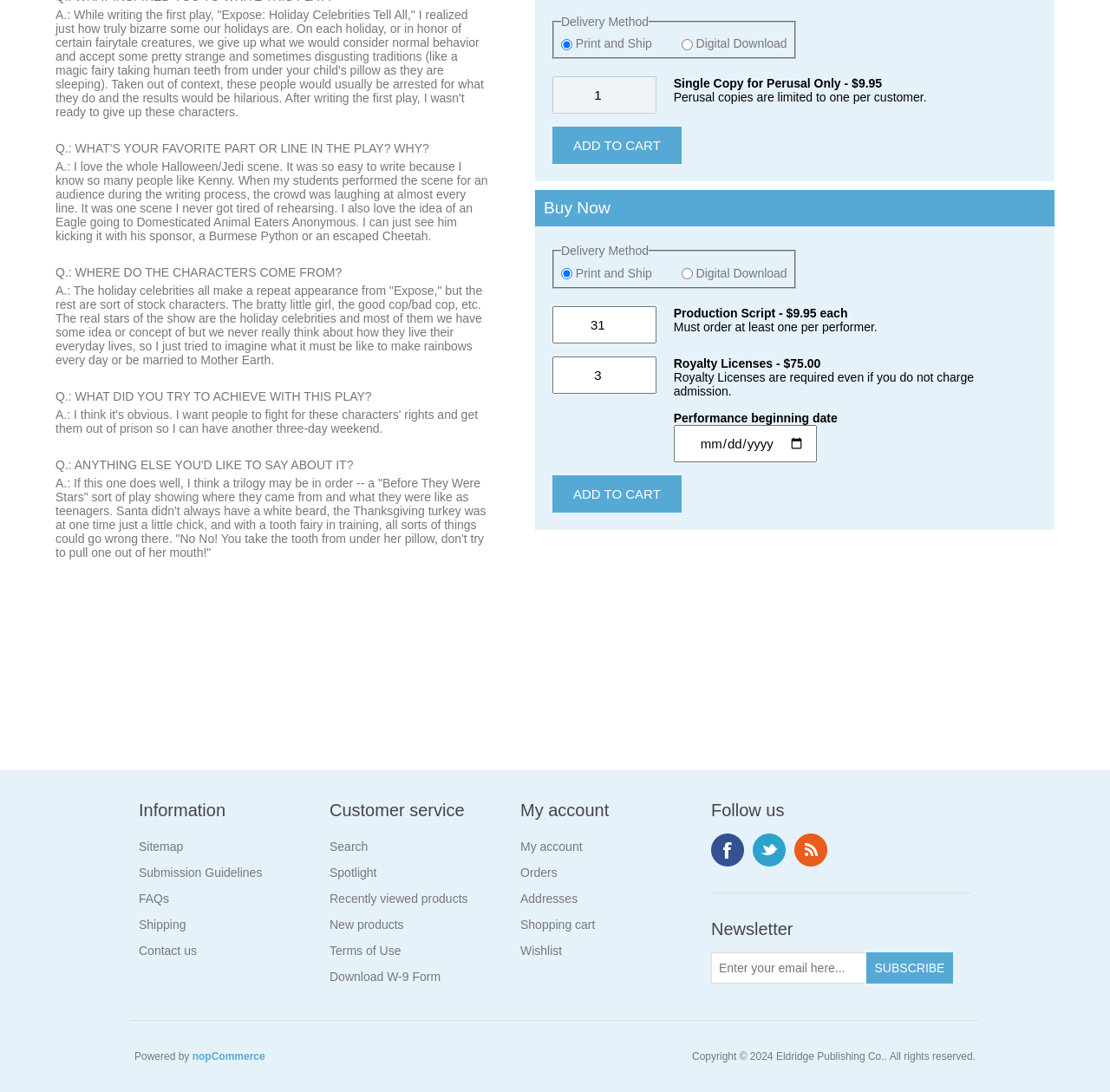Give a concise answer of one word or phrase to the question: 
What is the name of the play mentioned in the Q&A section?

Expose: Holiday Celebrities Tell All